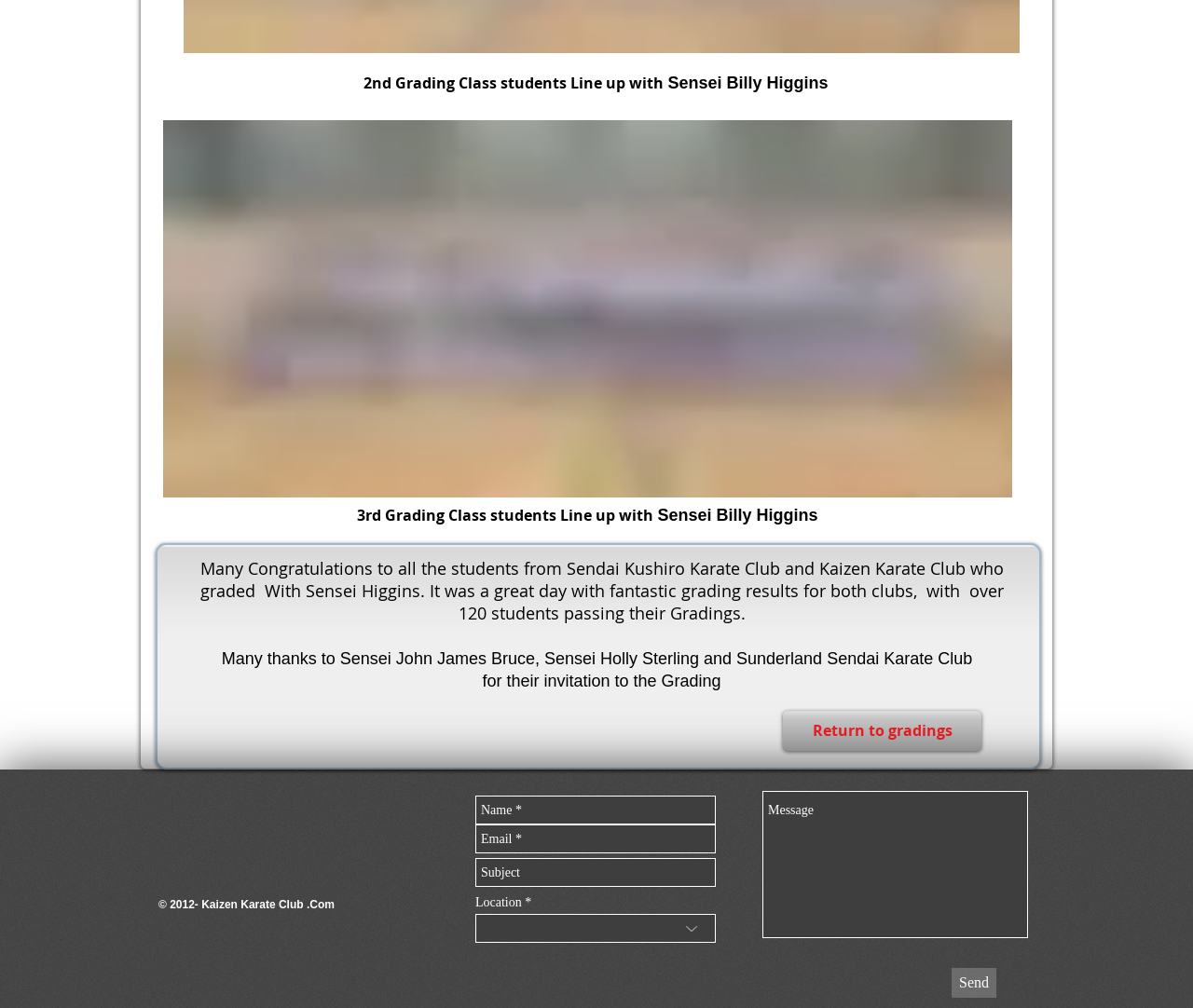Answer briefly with one word or phrase:
What is the copyright year range mentioned at the bottom of the webpage?

2012-